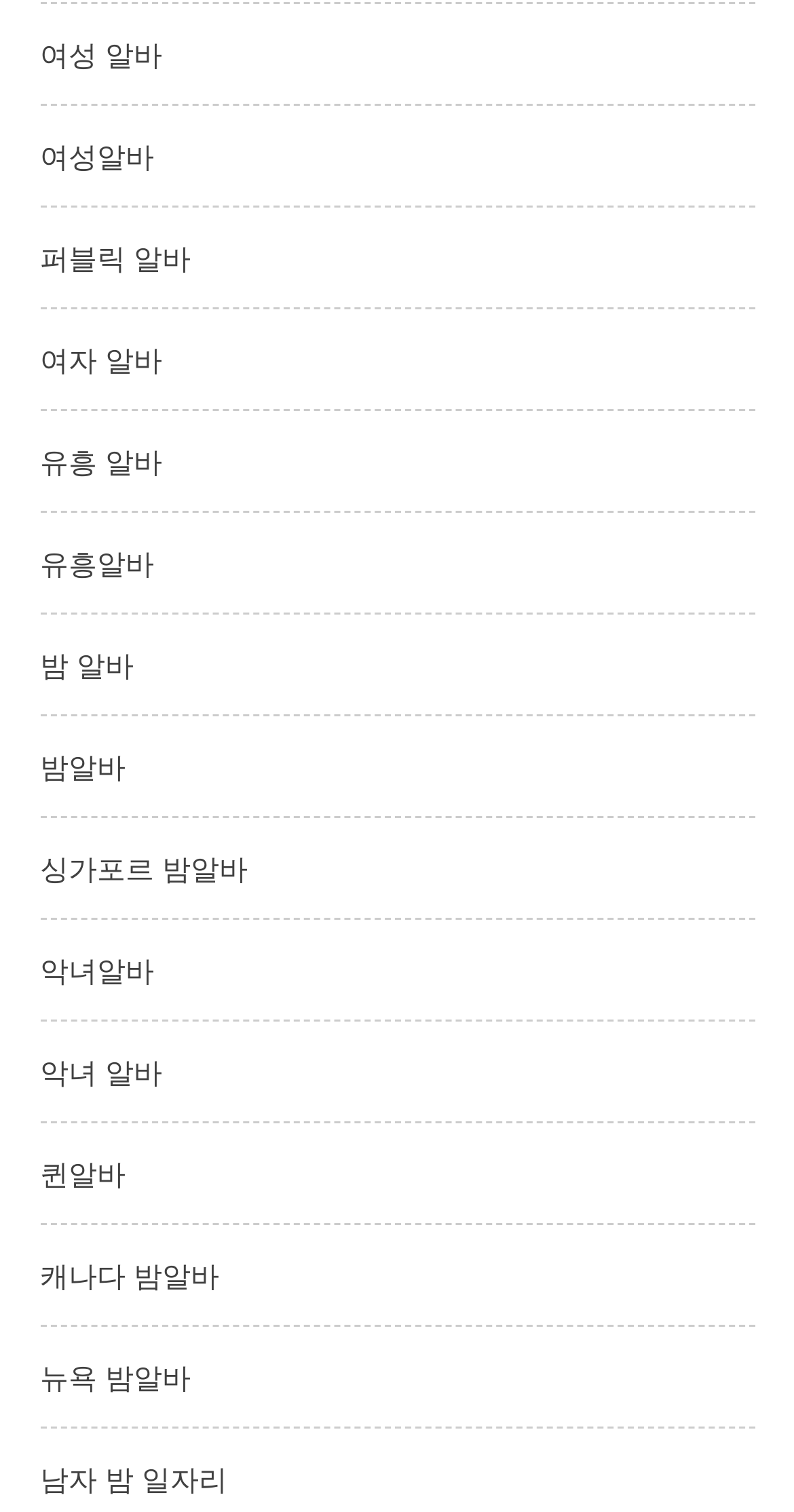Using the element description provided, determine the bounding box coordinates in the format (top-left x, top-left y, bottom-right x, bottom-right y). Ensure that all values are floating point numbers between 0 and 1. Element description: 여성알바

[0.05, 0.09, 0.194, 0.116]